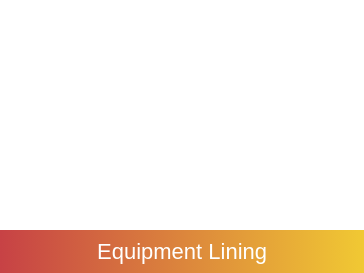What is the significance of the gradient background in the image?
Could you give a comprehensive explanation in response to this question?

The vibrant gradient background transitioning from red to yellow in the image is designed to capture attention while emphasizing the importance of superior lining materials in high-temperature environments.